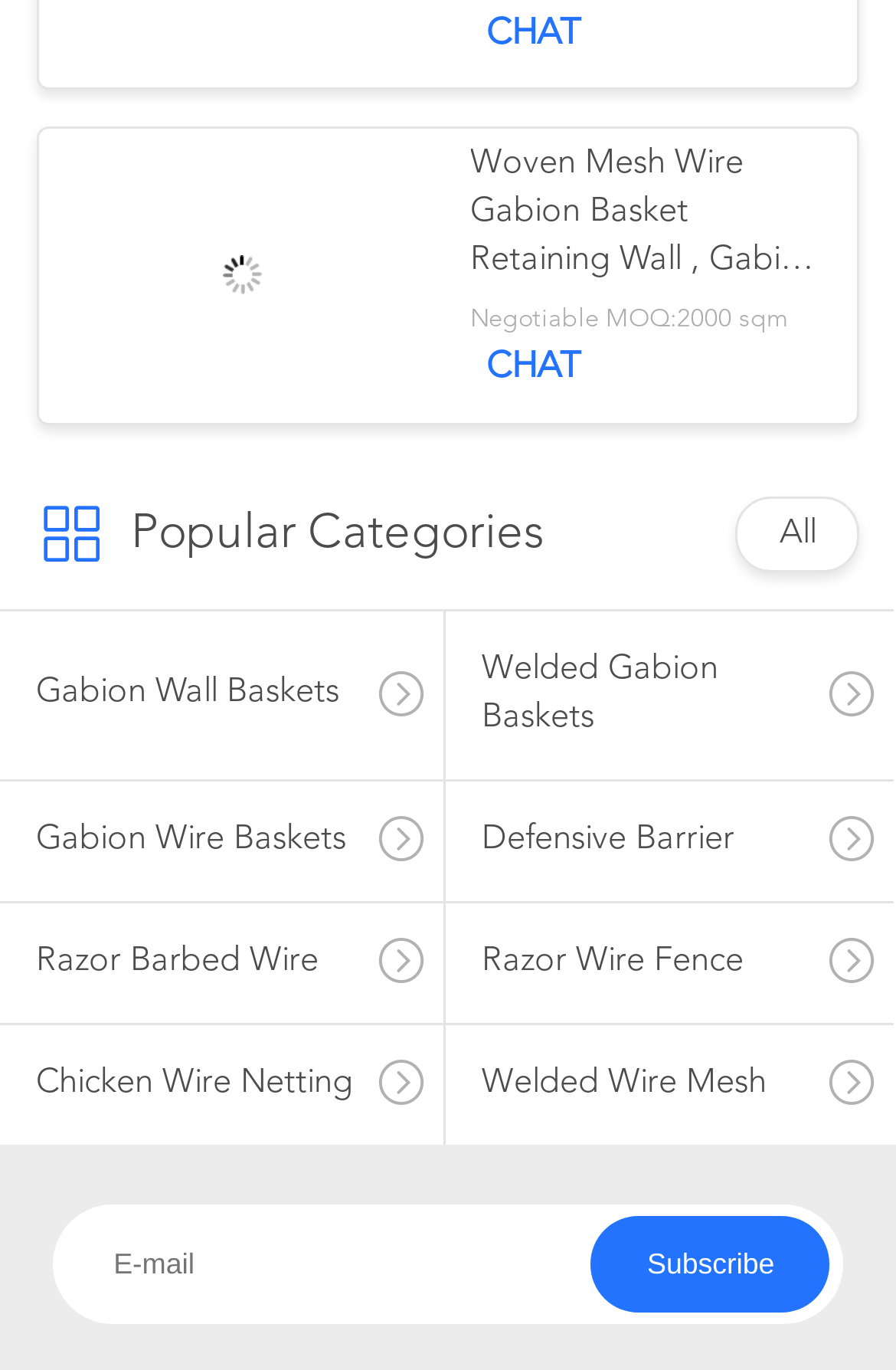Identify the bounding box coordinates of the clickable region necessary to fulfill the following instruction: "Enter email address". The bounding box coordinates should be four float numbers between 0 and 1, i.e., [left, top, right, bottom].

[0.06, 0.88, 0.94, 0.967]